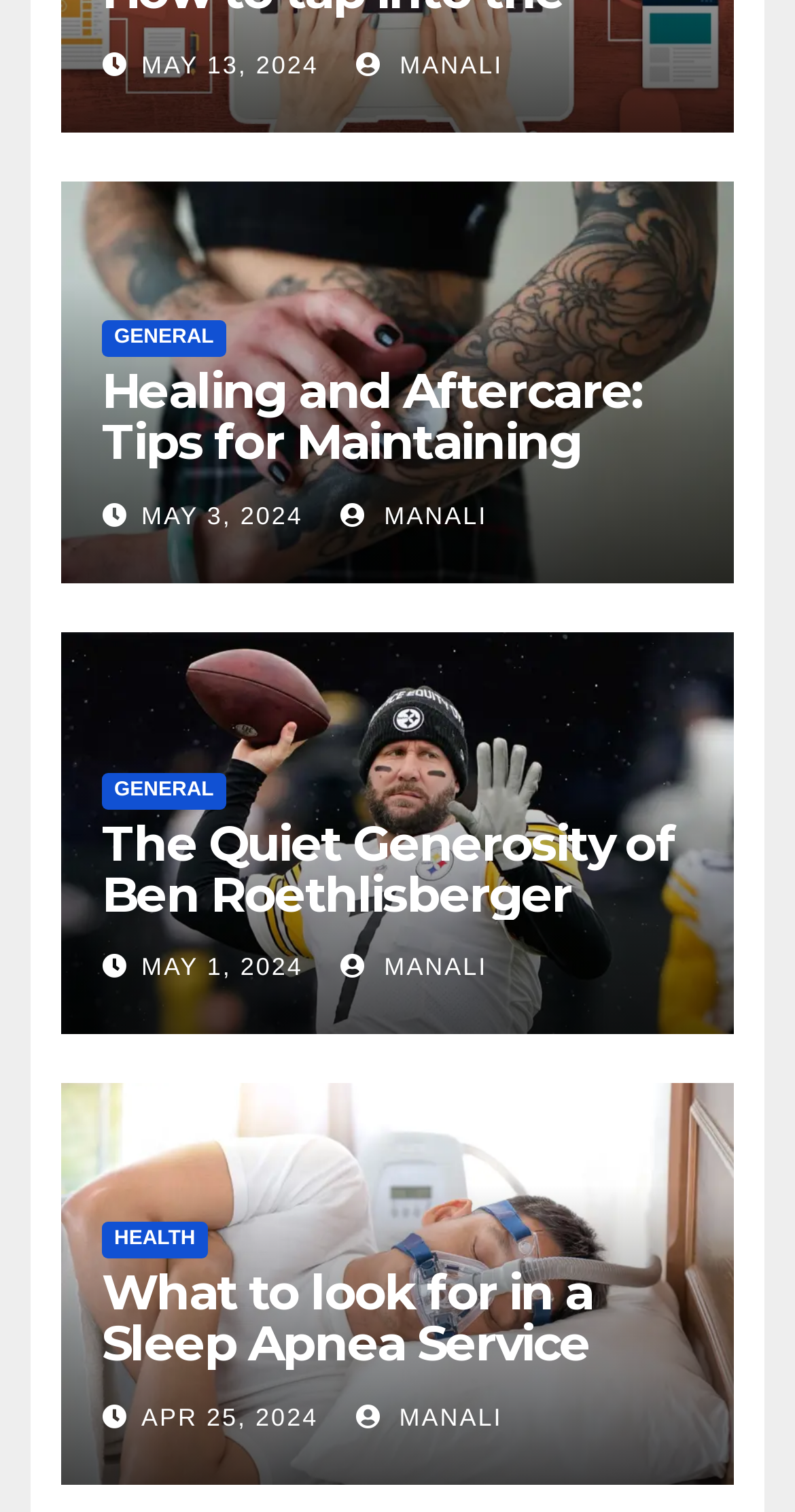Could you find the bounding box coordinates of the clickable area to complete this instruction: "view article about Healing and Aftercare"?

[0.128, 0.242, 0.872, 0.311]